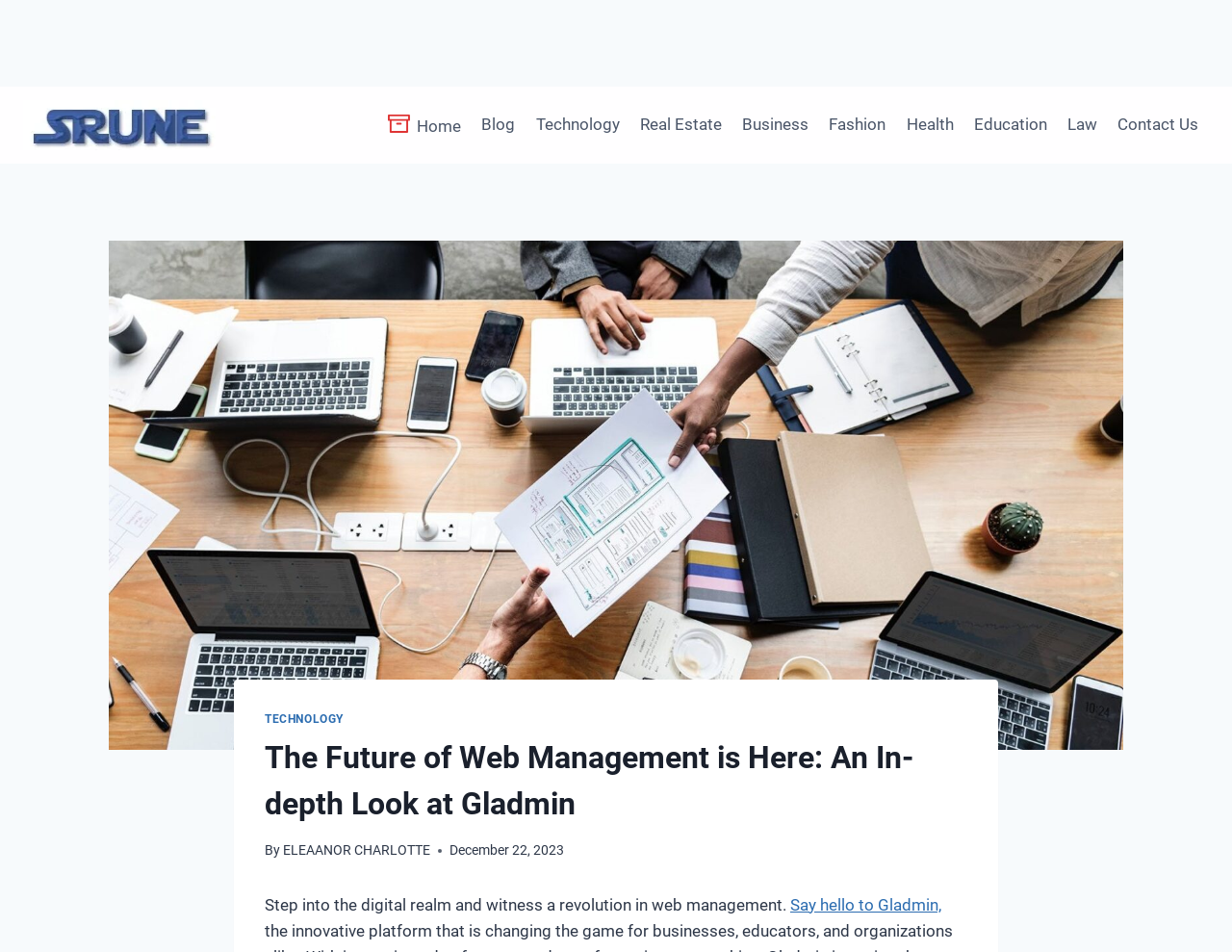What is the author of the article?
We need a detailed and meticulous answer to the question.

I found a link element with the text 'ELEAANOR CHARLOTTE' inside the header element, which is likely the author of the article.